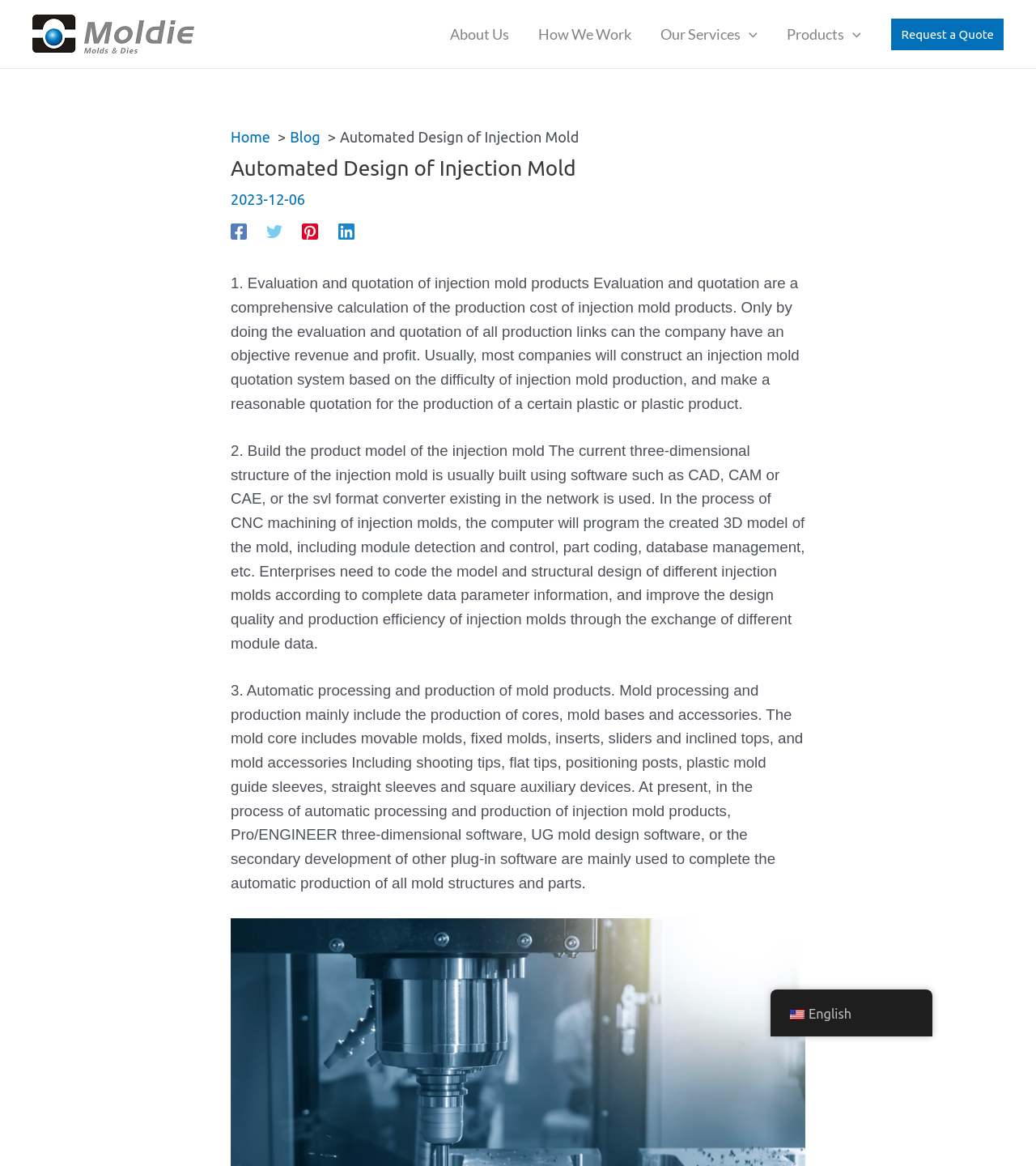Using the webpage screenshot, locate the HTML element that fits the following description and provide its bounding box: "How We Work".

[0.505, 0.005, 0.623, 0.053]